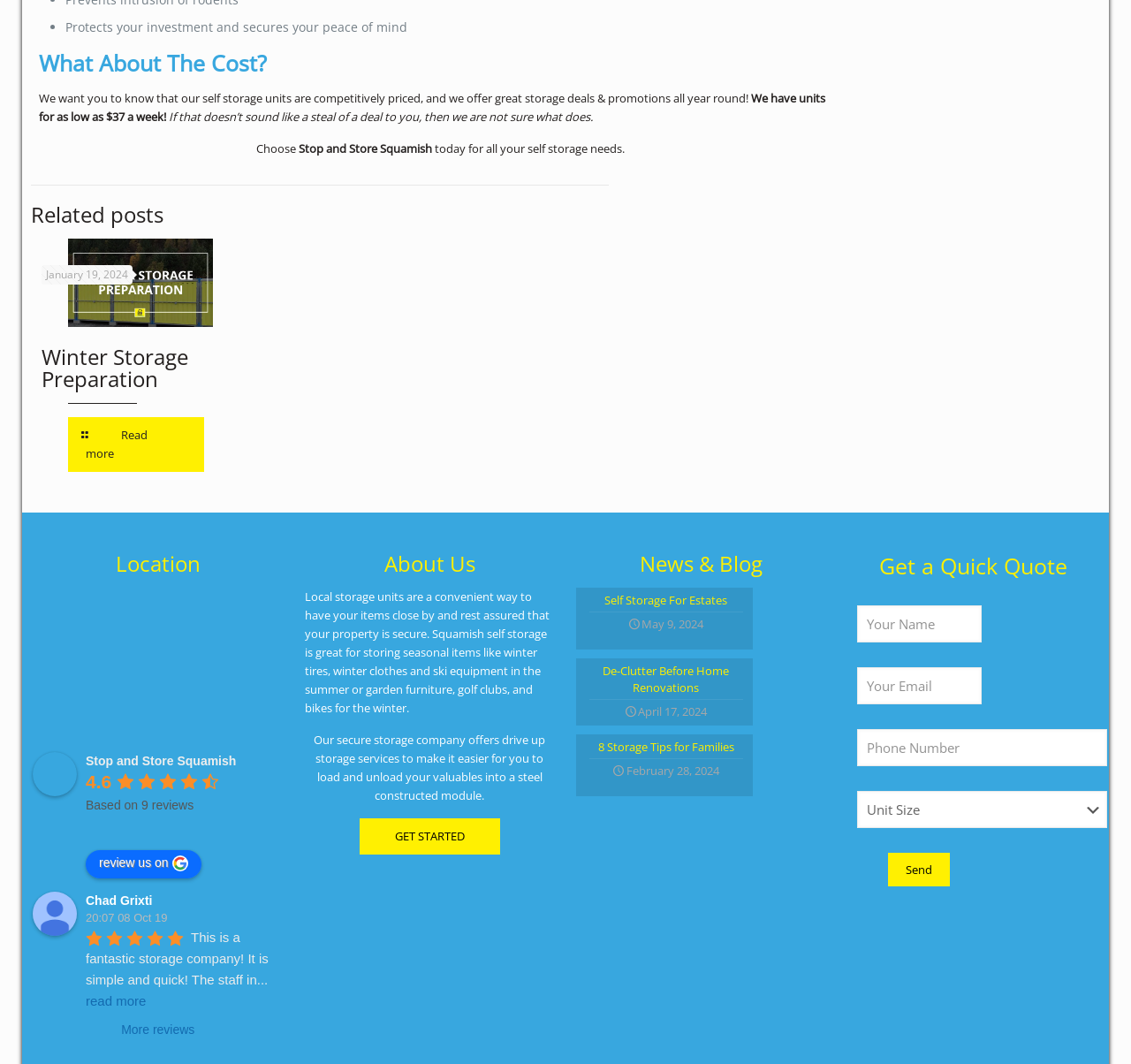Determine the bounding box coordinates for the UI element with the following description: "name="your-email" placeholder="Your Email"". The coordinates should be four float numbers between 0 and 1, represented as [left, top, right, bottom].

[0.757, 0.627, 0.868, 0.662]